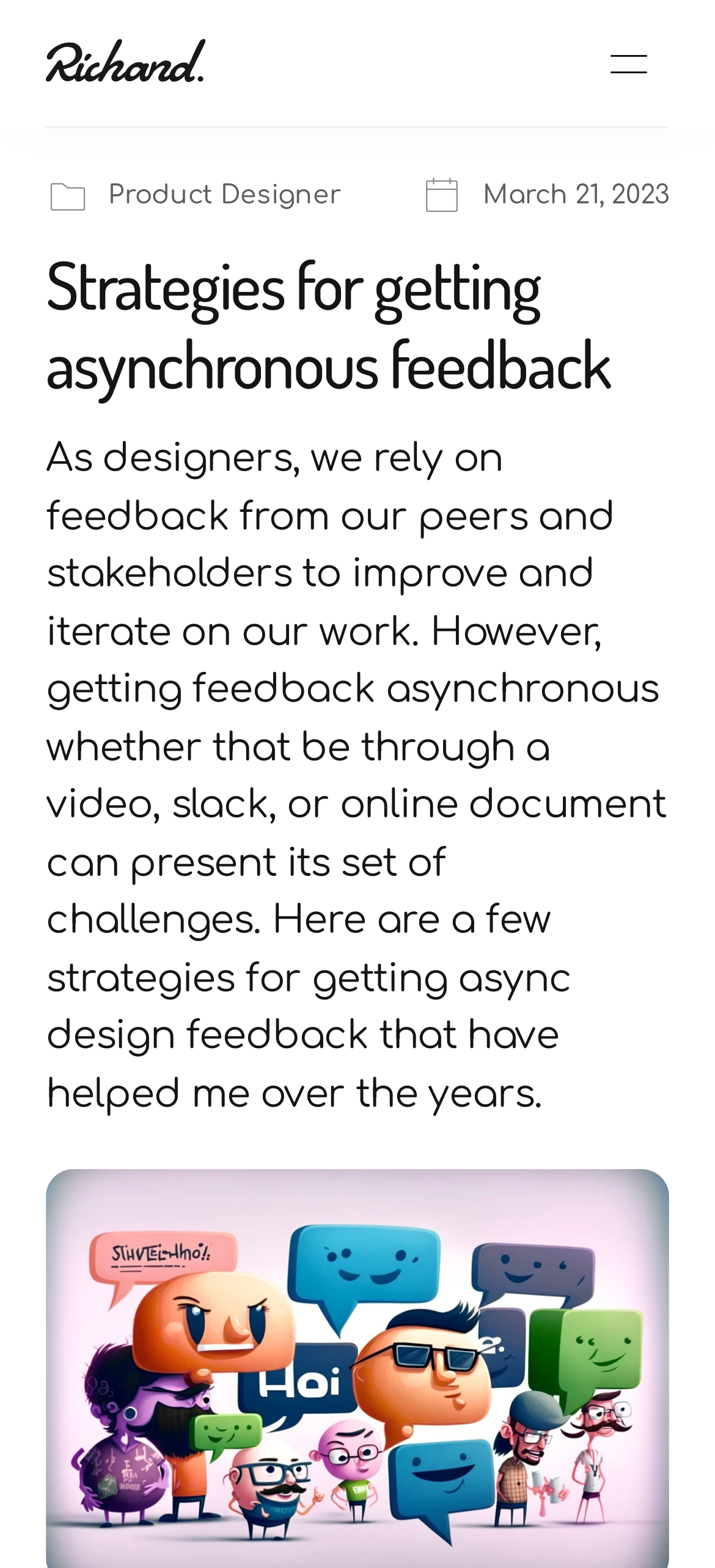How many menu items are there?
Using the information from the image, provide a comprehensive answer to the question.

I counted the number of words in the generic element with the text 'Menu About Case study Articles Contact Join UX MBA' at coordinates [0.0, 0.0, 1.0, 0.082]. There are six words, which are likely to be menu items.